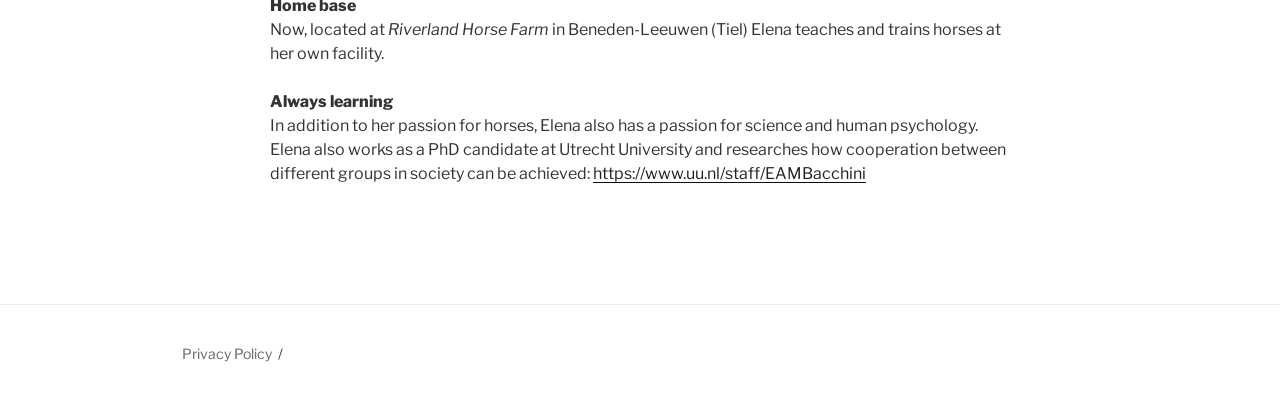Using the given element description, provide the bounding box coordinates (top-left x, top-left y, bottom-right x, bottom-right y) for the corresponding UI element in the screenshot: https://www.uu.nl/staff/EAMBacchini

[0.463, 0.41, 0.677, 0.458]